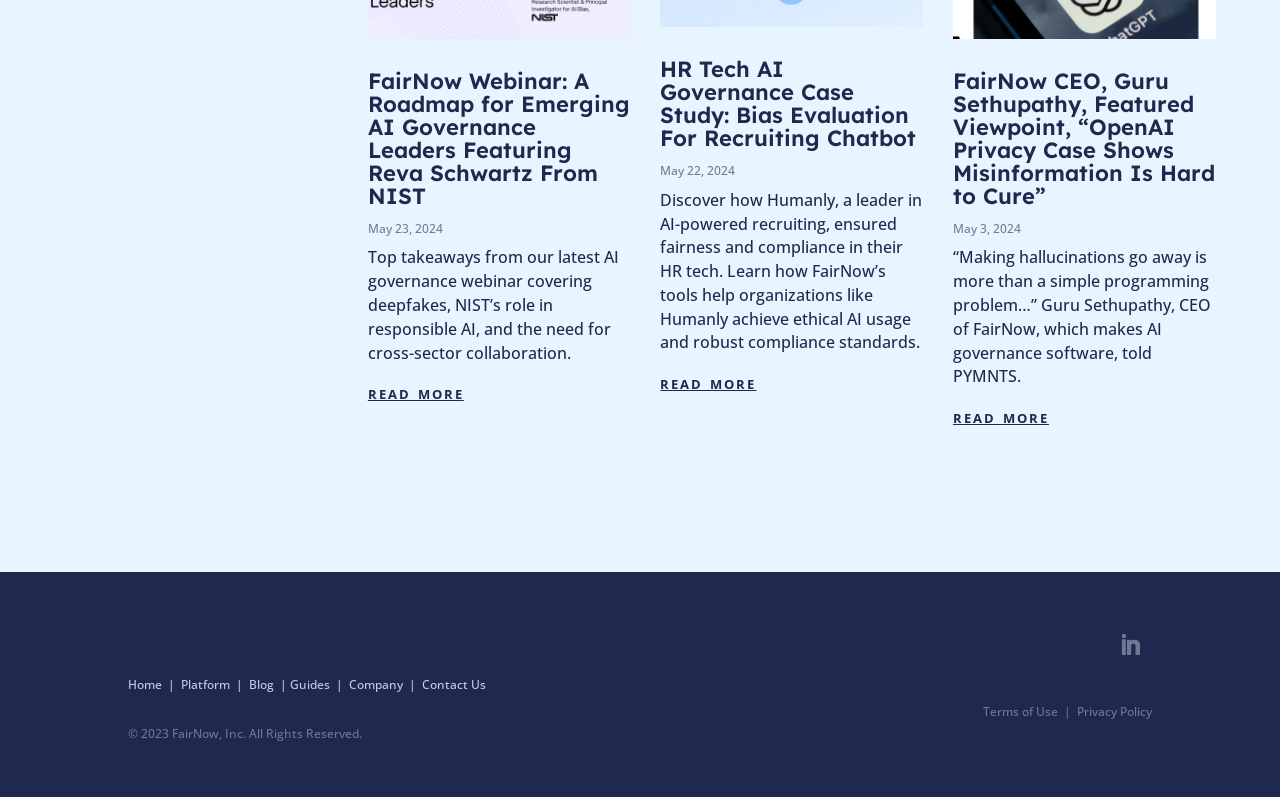Locate the bounding box coordinates of the clickable area to execute the instruction: "read more about FairNow Webinar". Provide the coordinates as four float numbers between 0 and 1, represented as [left, top, right, bottom].

[0.287, 0.458, 0.493, 0.526]